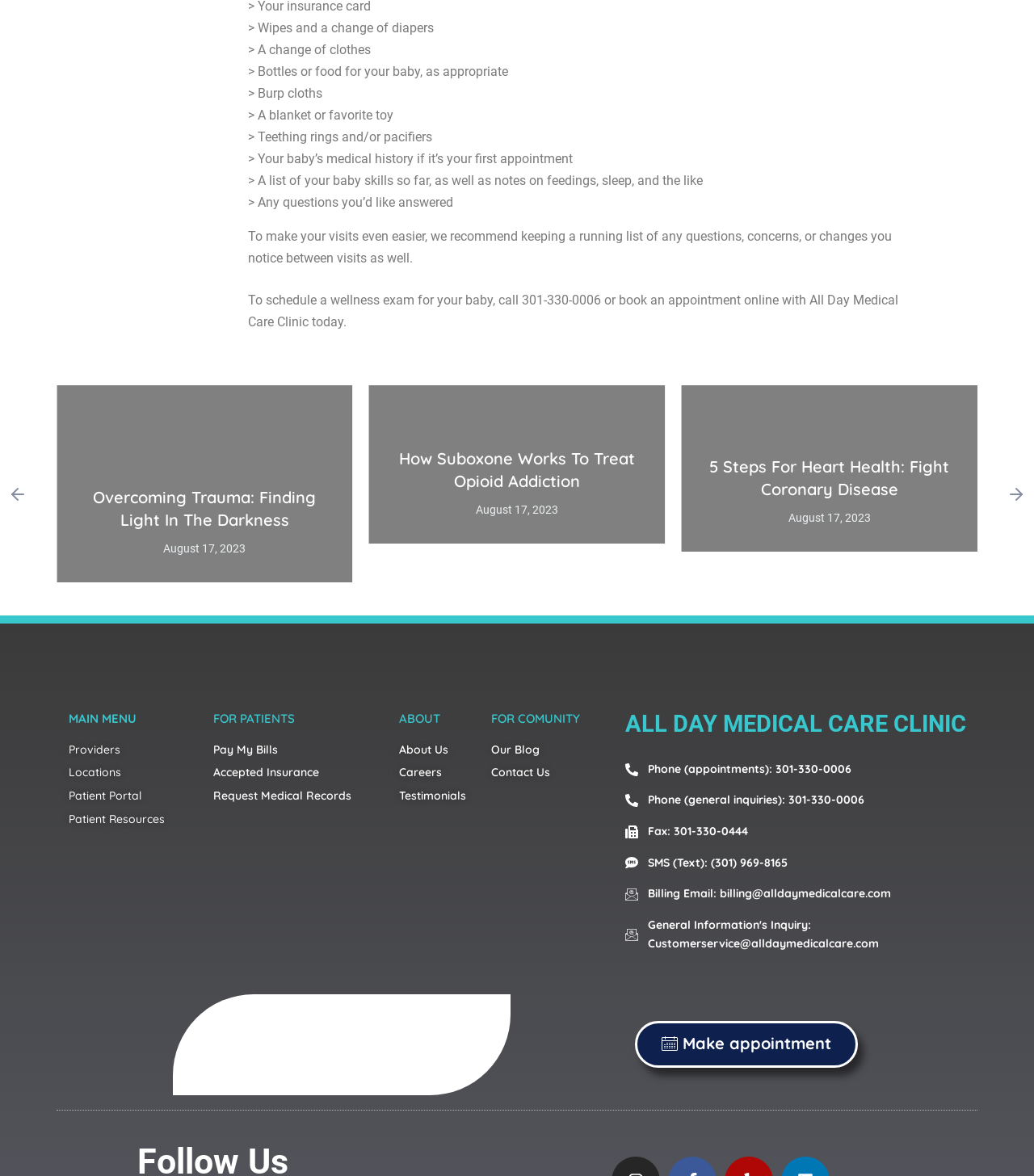Please identify the bounding box coordinates of the element's region that I should click in order to complete the following instruction: "Click the 'Patient Portal' link". The bounding box coordinates consist of four float numbers between 0 and 1, i.e., [left, top, right, bottom].

[0.066, 0.669, 0.175, 0.685]